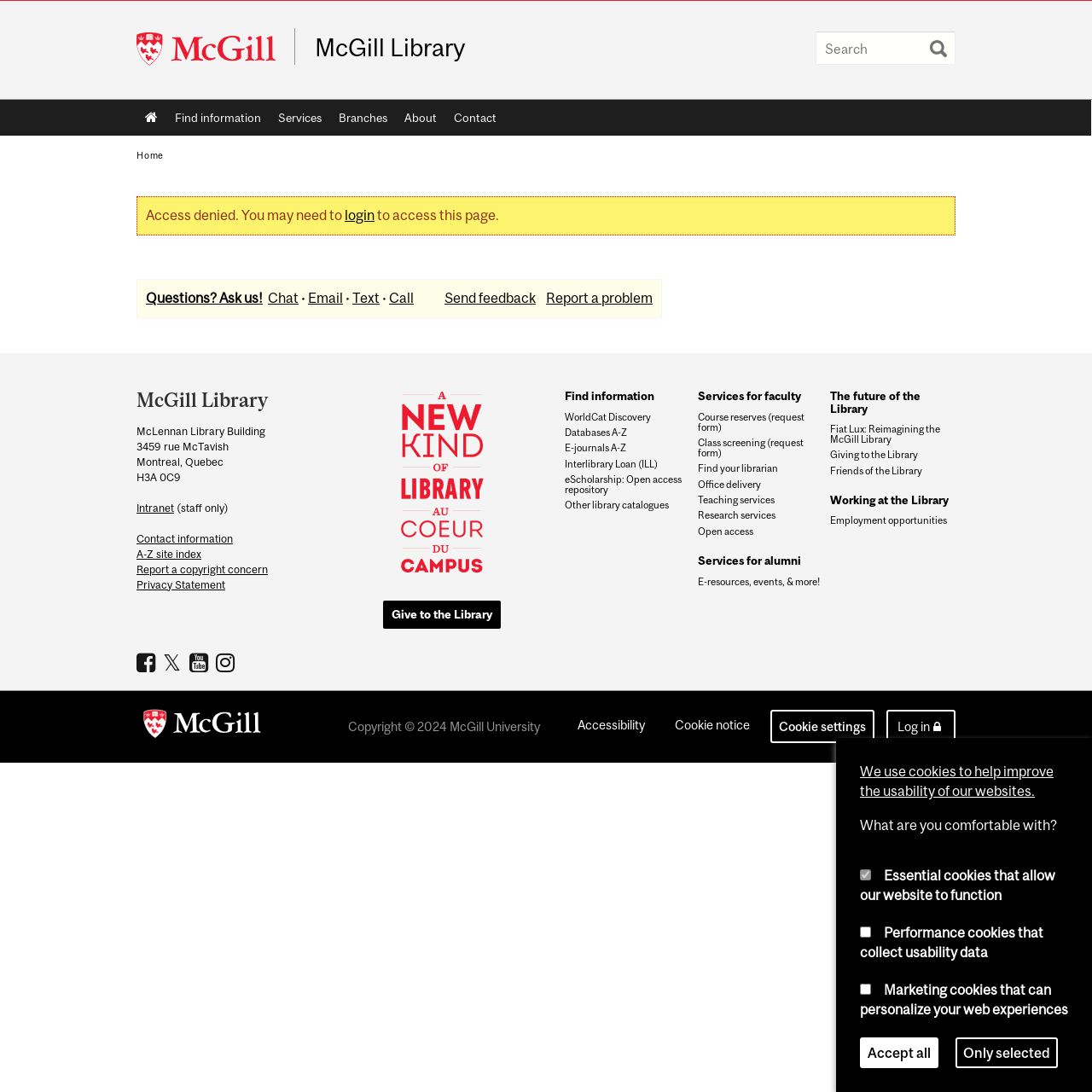How many social media links are there at the bottom of the webpage?
Using the information from the image, provide a comprehensive answer to the question.

I counted the social media links at the bottom of the webpage, which are 'Facebook', 'X𝕏', 'YouTube', and 'Instagram', and found that there are 4 links in total.